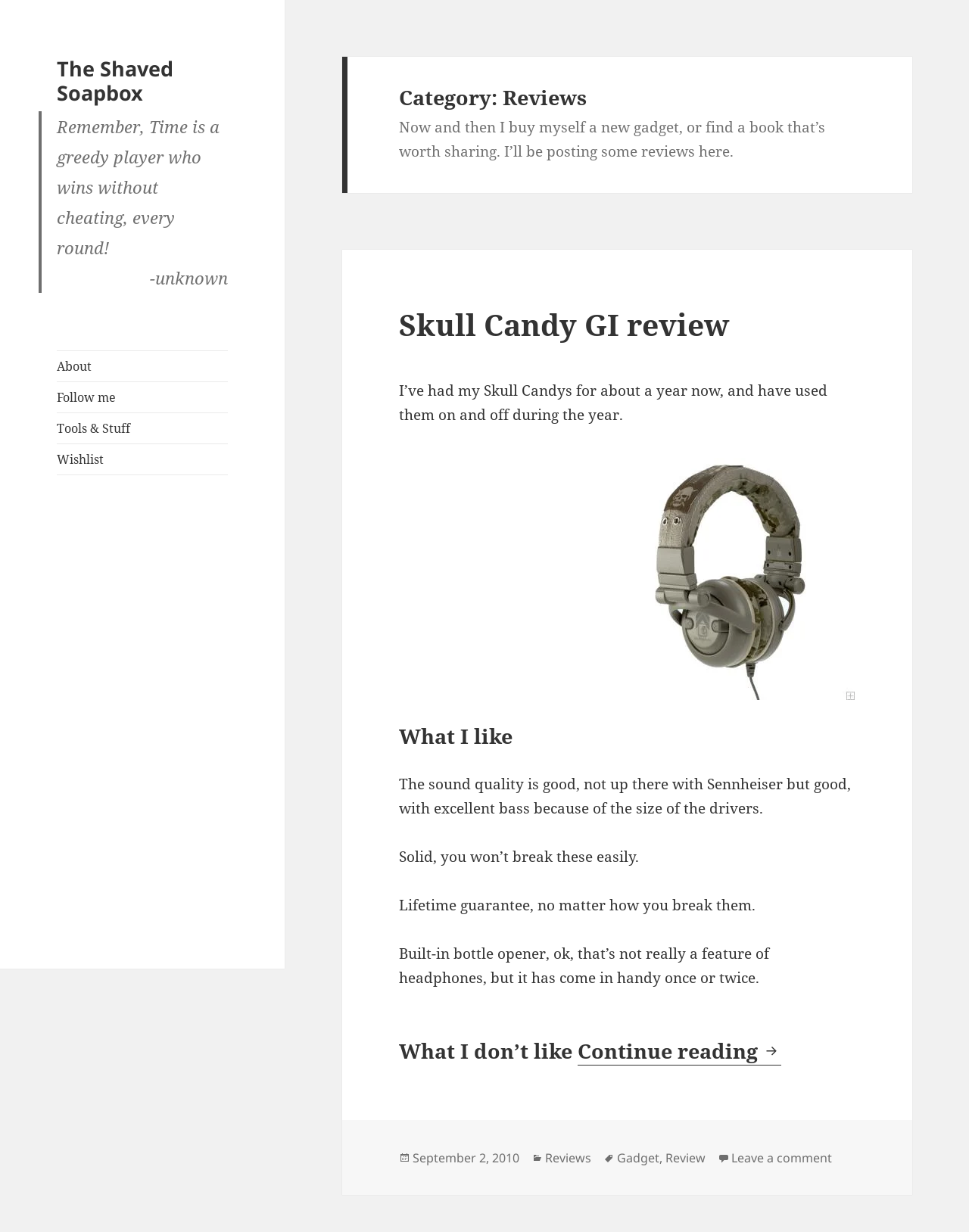What is the feature of the headphones mentioned as not being a real feature?
Analyze the image and provide a thorough answer to the question.

The feature of the headphones mentioned as not being a real feature can be determined by reading the review, which mentions that the headphones have a 'Built-in bottle opener, ok, that’s not really a feature of headphones, but it has come in handy once or twice'. This indicates that the built-in bottle opener is not considered a real feature of the headphones.